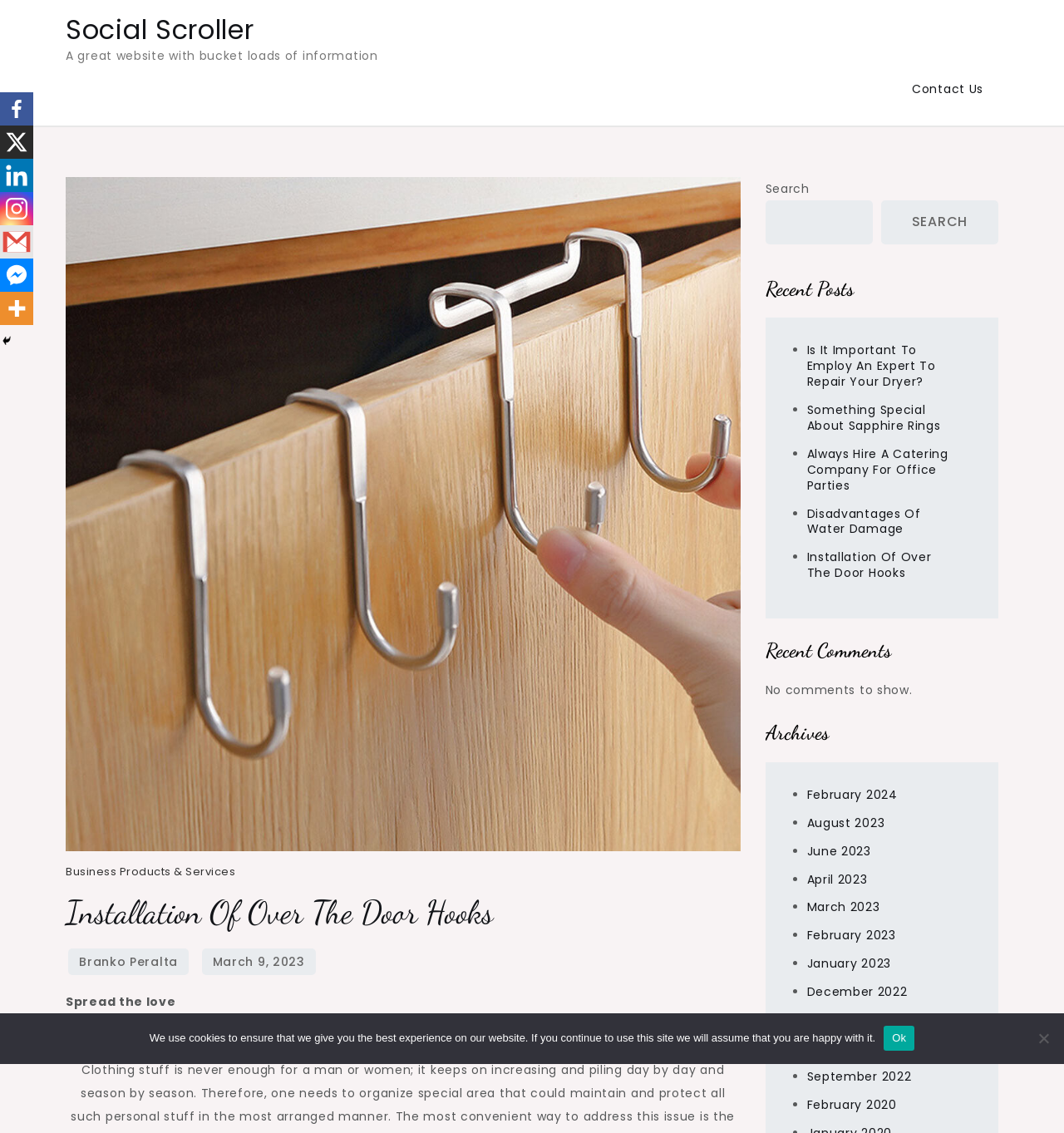Provide a one-word or brief phrase answer to the question:
How many social media links are there in the footer?

5